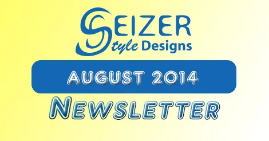Kindly respond to the following question with a single word or a brief phrase: 
What is the color of the box containing the text 'AUGUST 2014'?

Blue